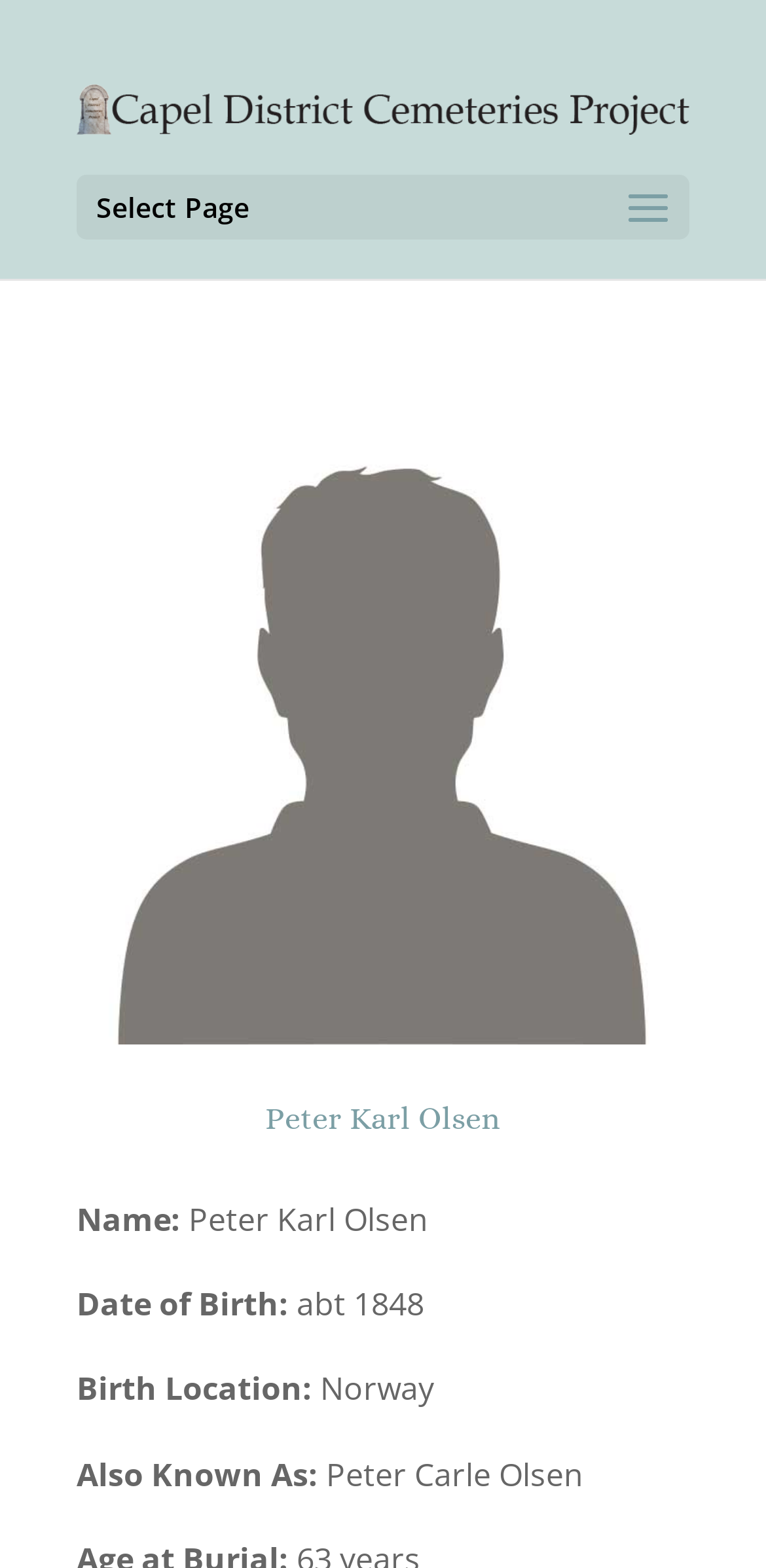Is there a photo of Peter Karl Olsen on this page?
Provide a short answer using one word or a brief phrase based on the image.

No